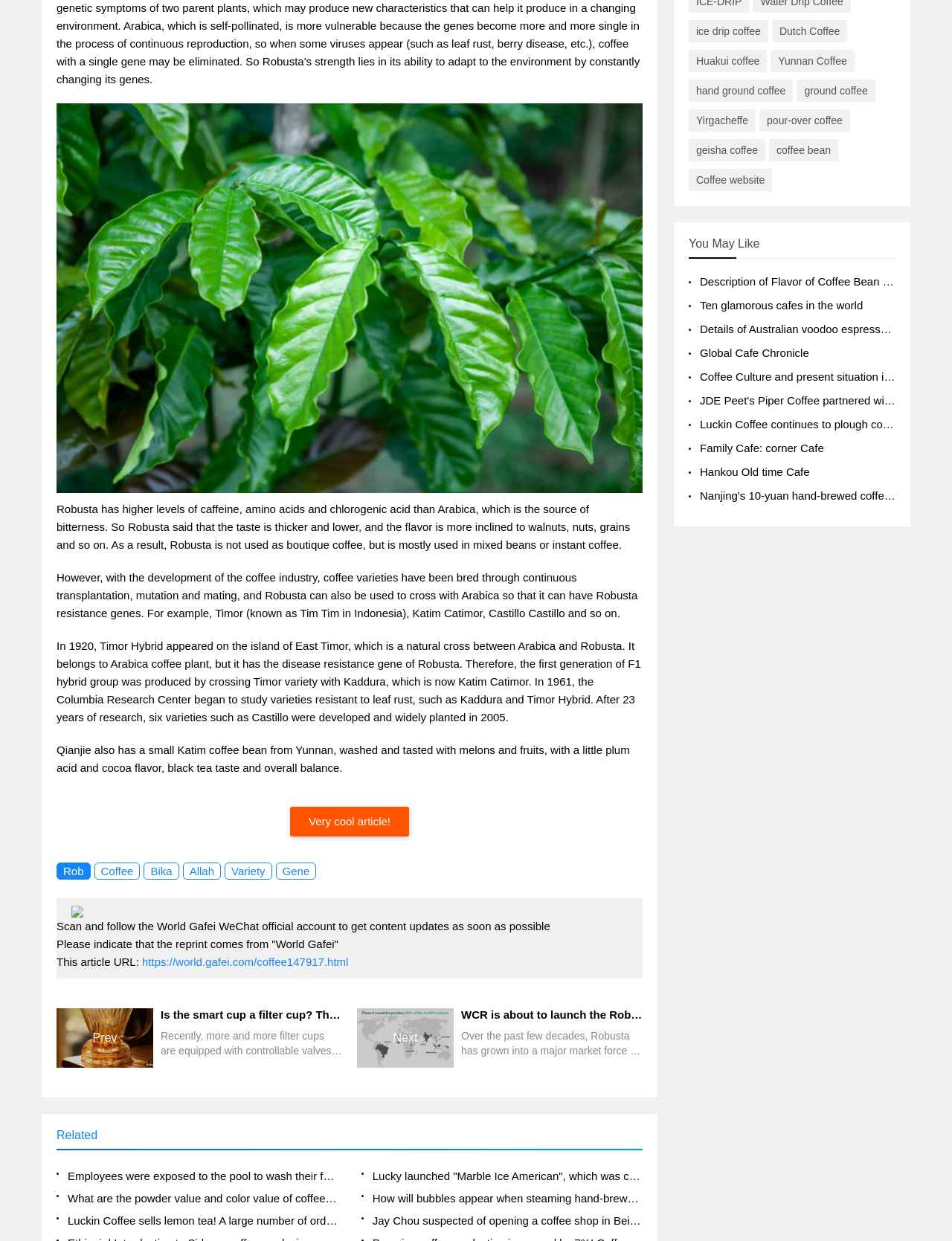Please find the bounding box coordinates of the element that must be clicked to perform the given instruction: "Read the next article about WCR launching the Robusta breeding program". The coordinates should be four float numbers from 0 to 1, i.e., [left, top, right, bottom].

[0.375, 0.812, 0.675, 0.86]